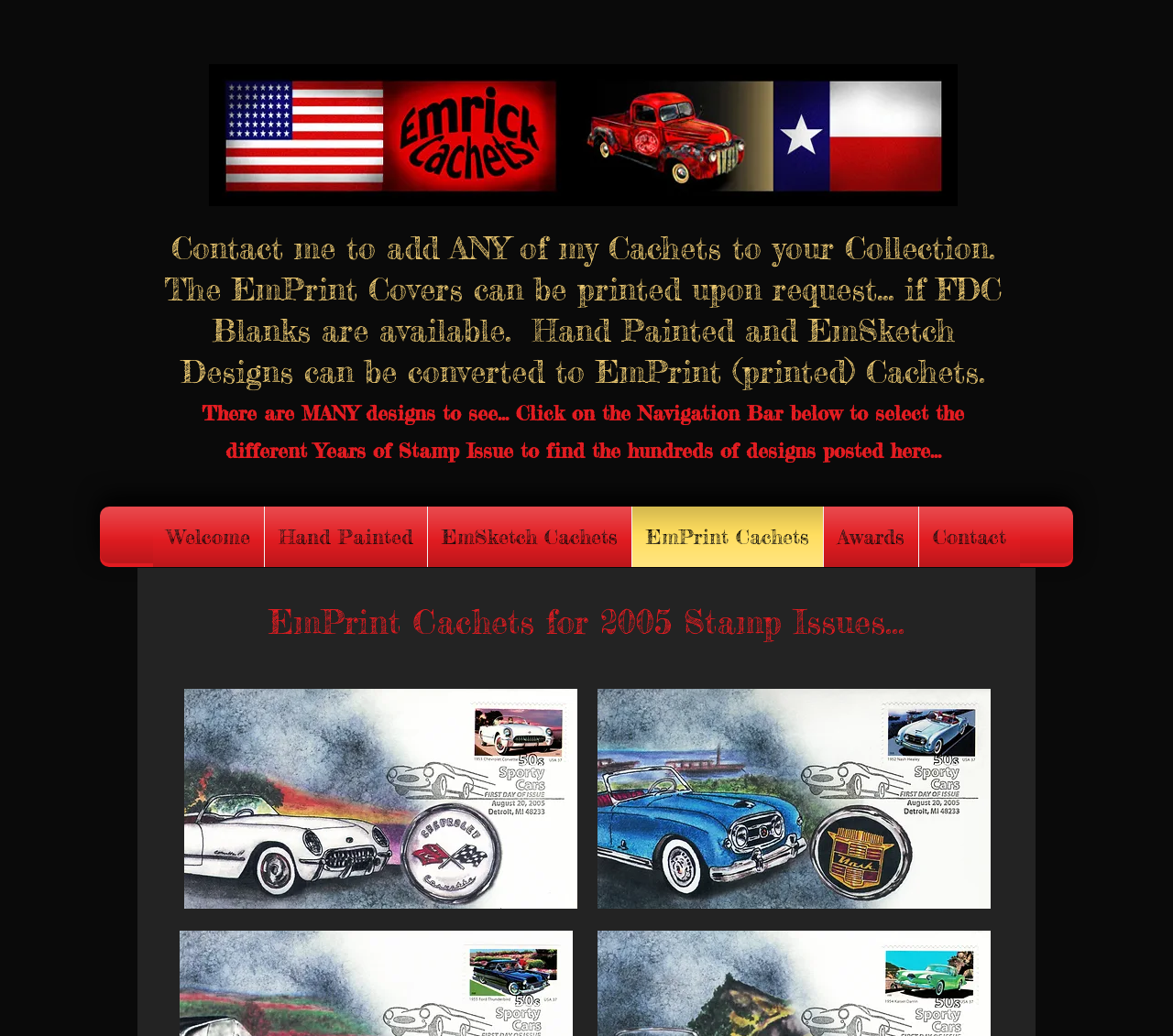Extract the main headline from the webpage and generate its text.

Contact me to add ANY of my Cachets to your Collection.
The EmPrint Covers can be printed upon request... if FDC Blanks are available.  Hand Painted and EmSketch Designs can be converted to EmPrint (printed) Cachets.
There are MANY designs to see... Click on the Navigation Bar below to select the different Years of Stamp Issue to find the hundreds of designs posted here...
 